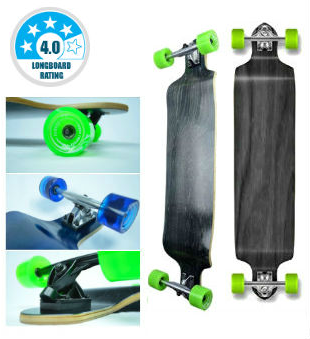What is the purpose of the low deck height?
Based on the visual information, provide a detailed and comprehensive answer.

According to the caption, the low deck height is designed to minimize effort while pushing, making it ideal for cruising. This implies that the low deck height is intended to reduce the energy required to propel the board.